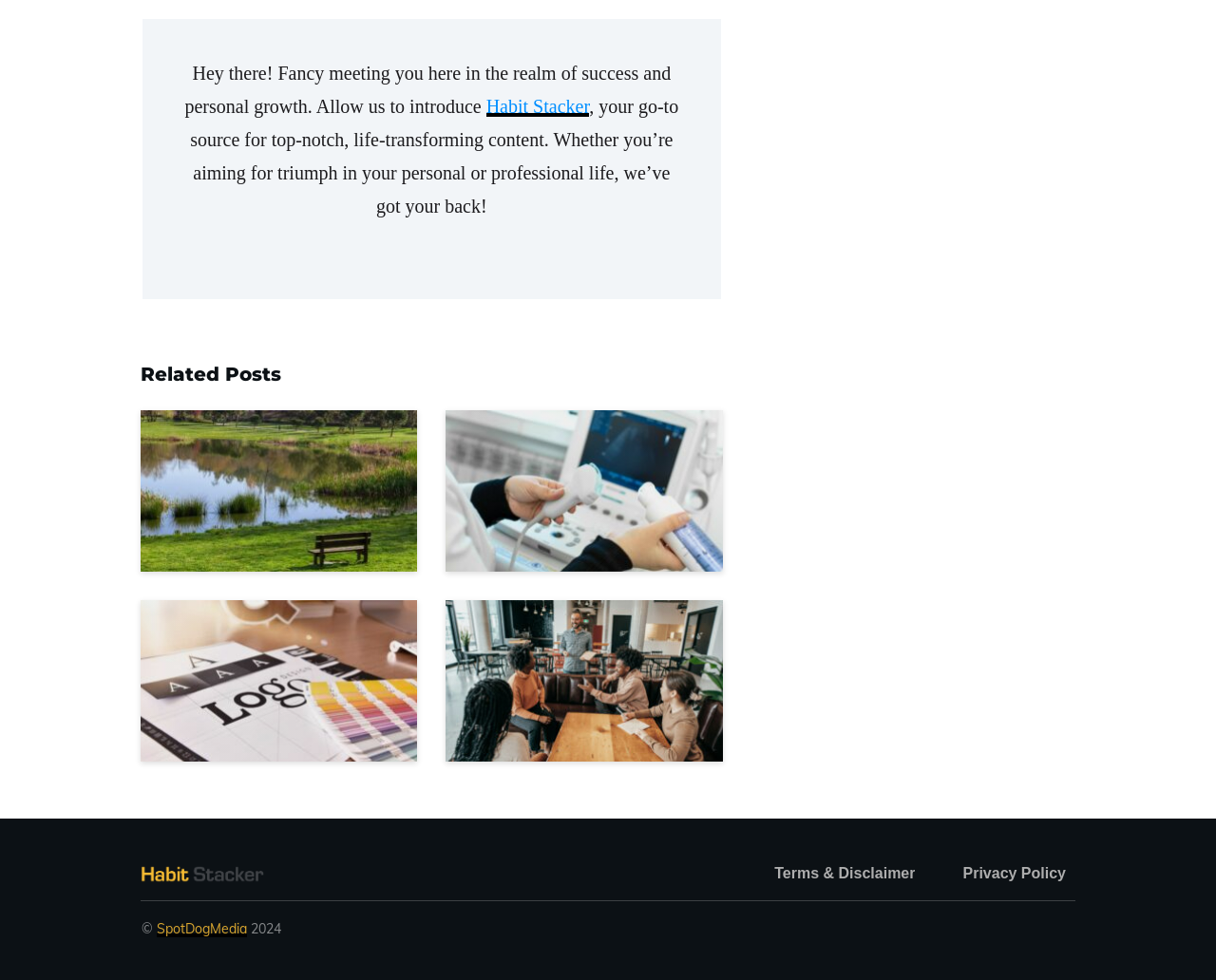Determine the bounding box coordinates of the region to click in order to accomplish the following instruction: "View Terms & Disclaimer". Provide the coordinates as four float numbers between 0 and 1, specifically [left, top, right, bottom].

[0.637, 0.876, 0.753, 0.907]